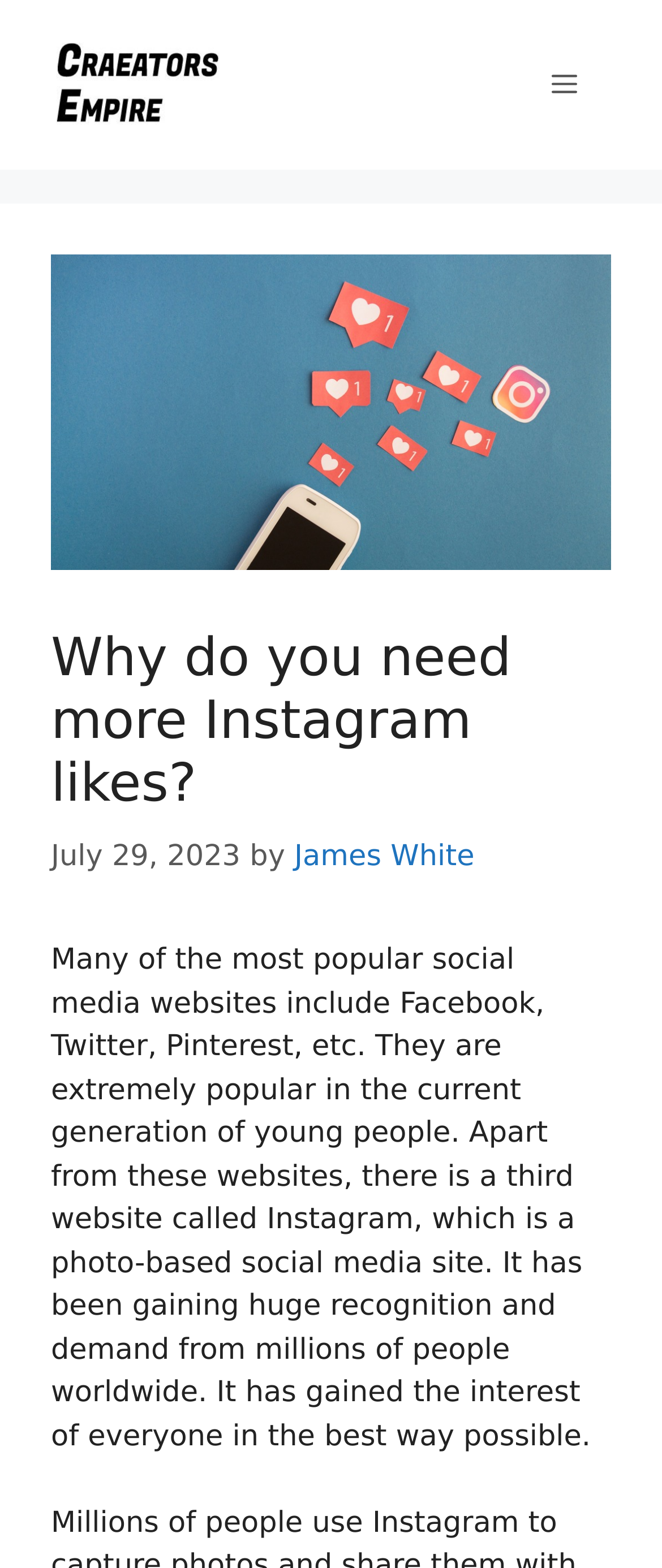What is the name of the website?
Provide a well-explained and detailed answer to the question.

The name of the website can be found in the banner at the top of the page, which contains a link with the text 'Creators Empire'.